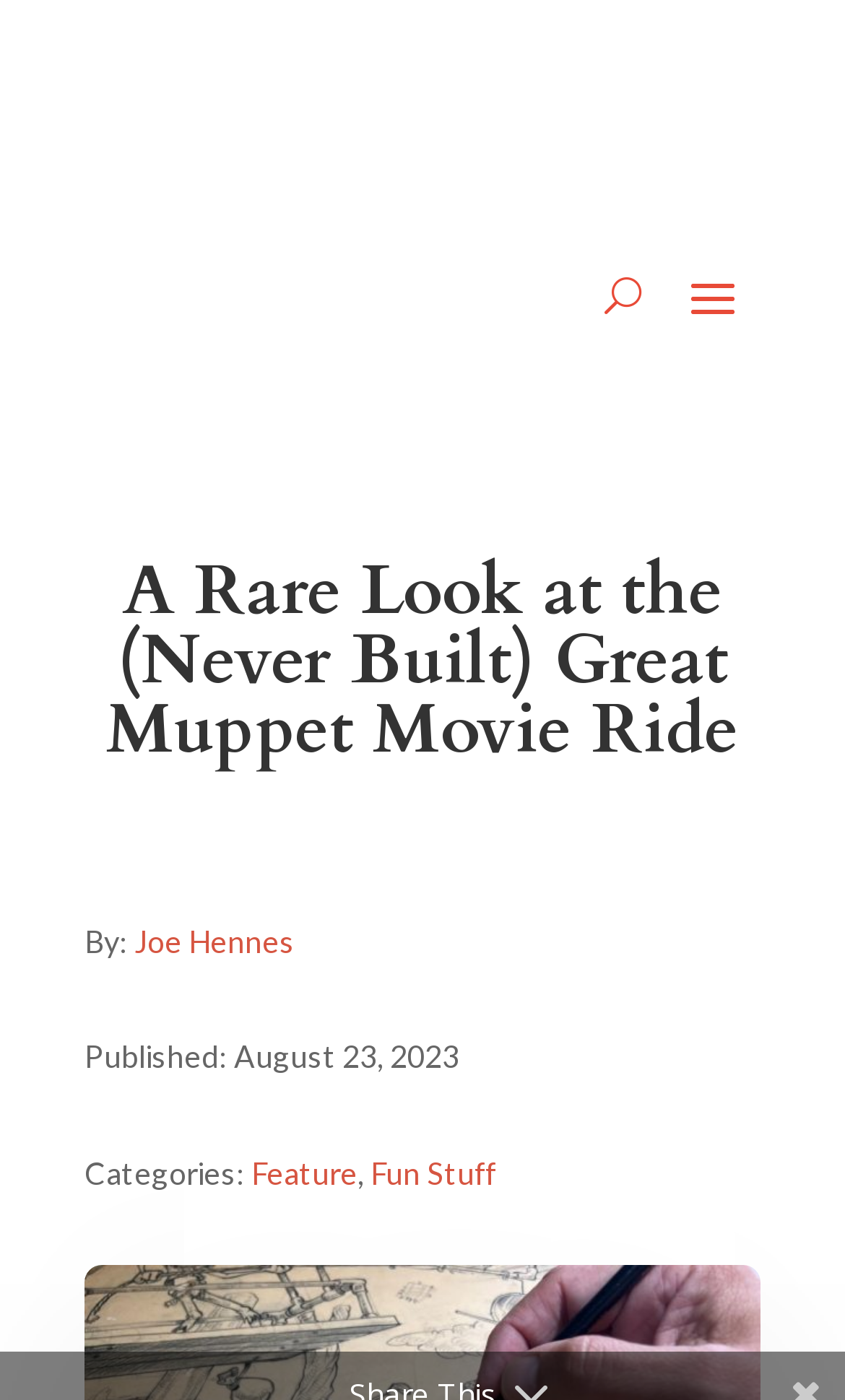Locate the UI element described by Fun Stuff and provide its bounding box coordinates. Use the format (top-left x, top-left y, bottom-right x, bottom-right y) with all values as floating point numbers between 0 and 1.

[0.438, 0.825, 0.587, 0.851]